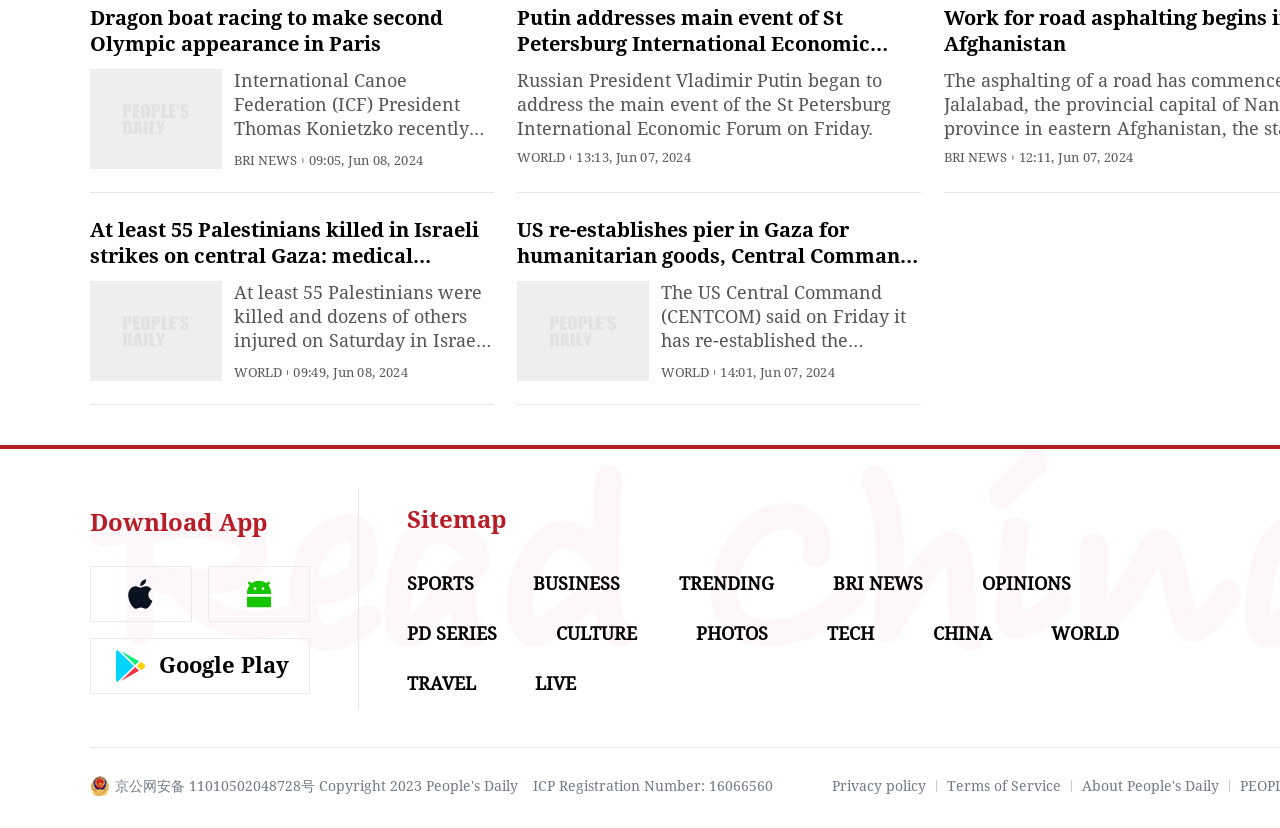Please find the bounding box coordinates of the clickable region needed to complete the following instruction: "Learn about People's Daily". The bounding box coordinates must consist of four float numbers between 0 and 1, i.e., [left, top, right, bottom].

[0.845, 0.94, 0.952, 0.959]